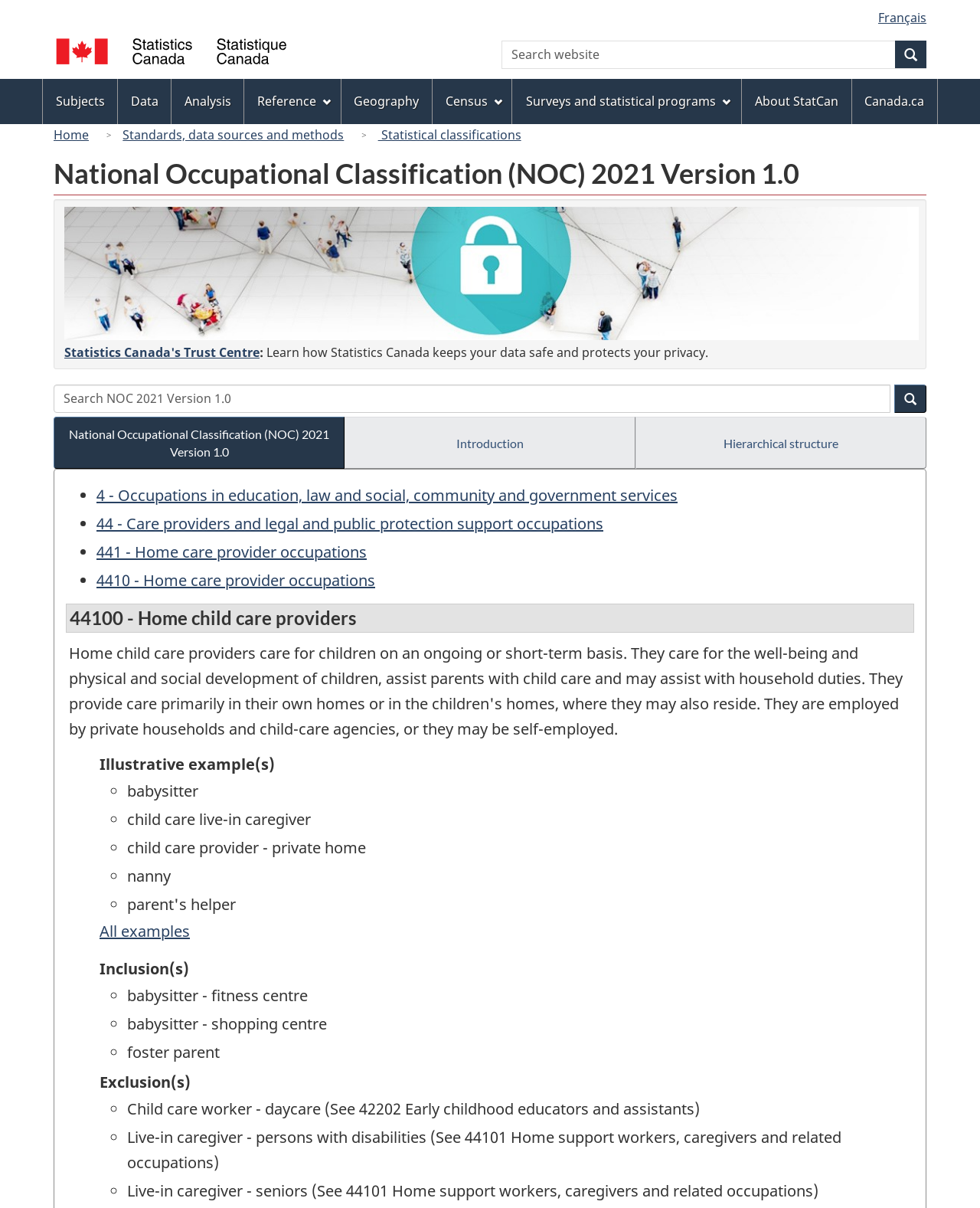Please find the bounding box coordinates of the section that needs to be clicked to achieve this instruction: "Go to Home page".

[0.055, 0.101, 0.098, 0.122]